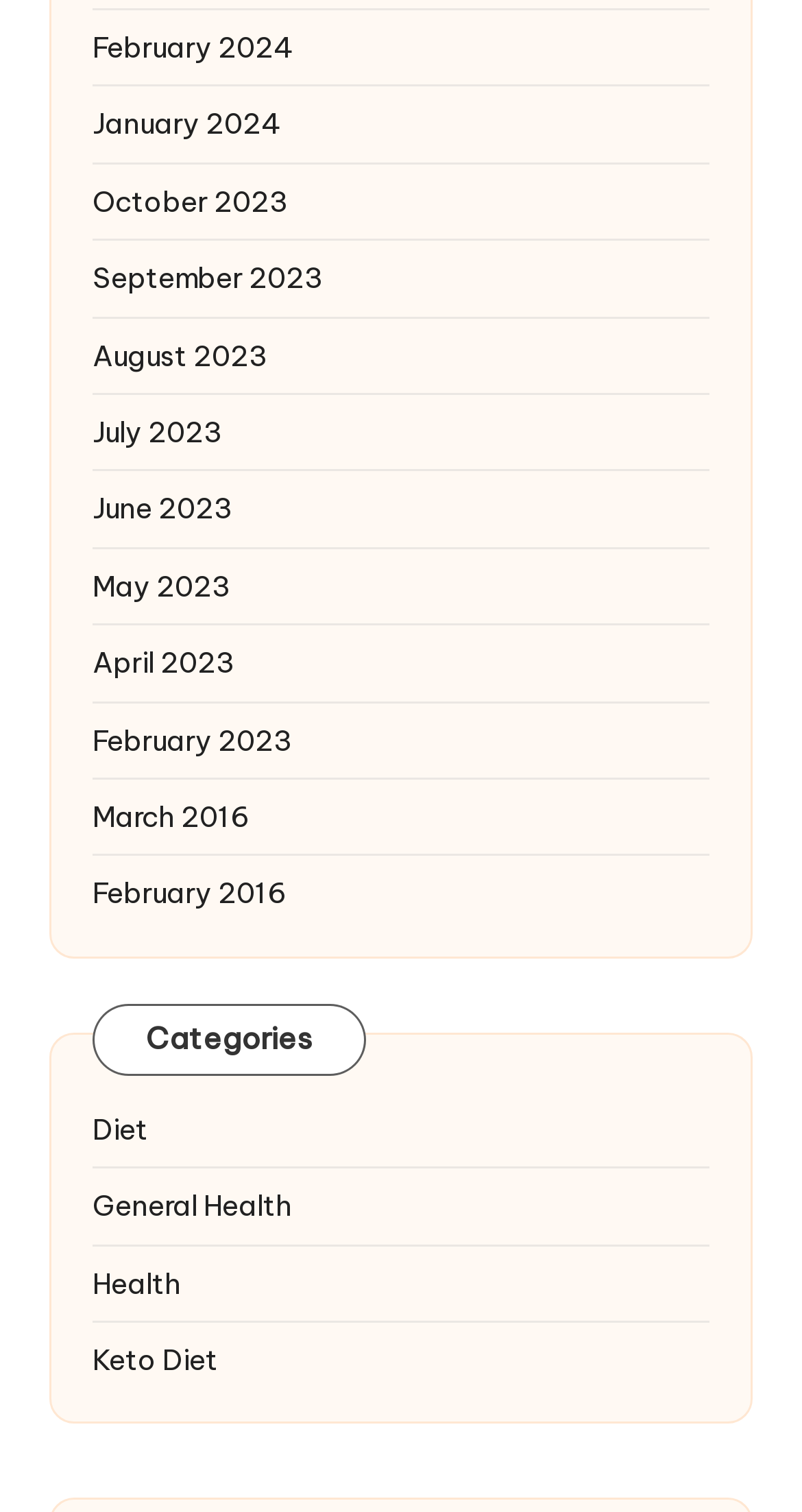Please determine the bounding box coordinates of the element's region to click for the following instruction: "Explore General Health articles".

[0.115, 0.784, 0.885, 0.812]